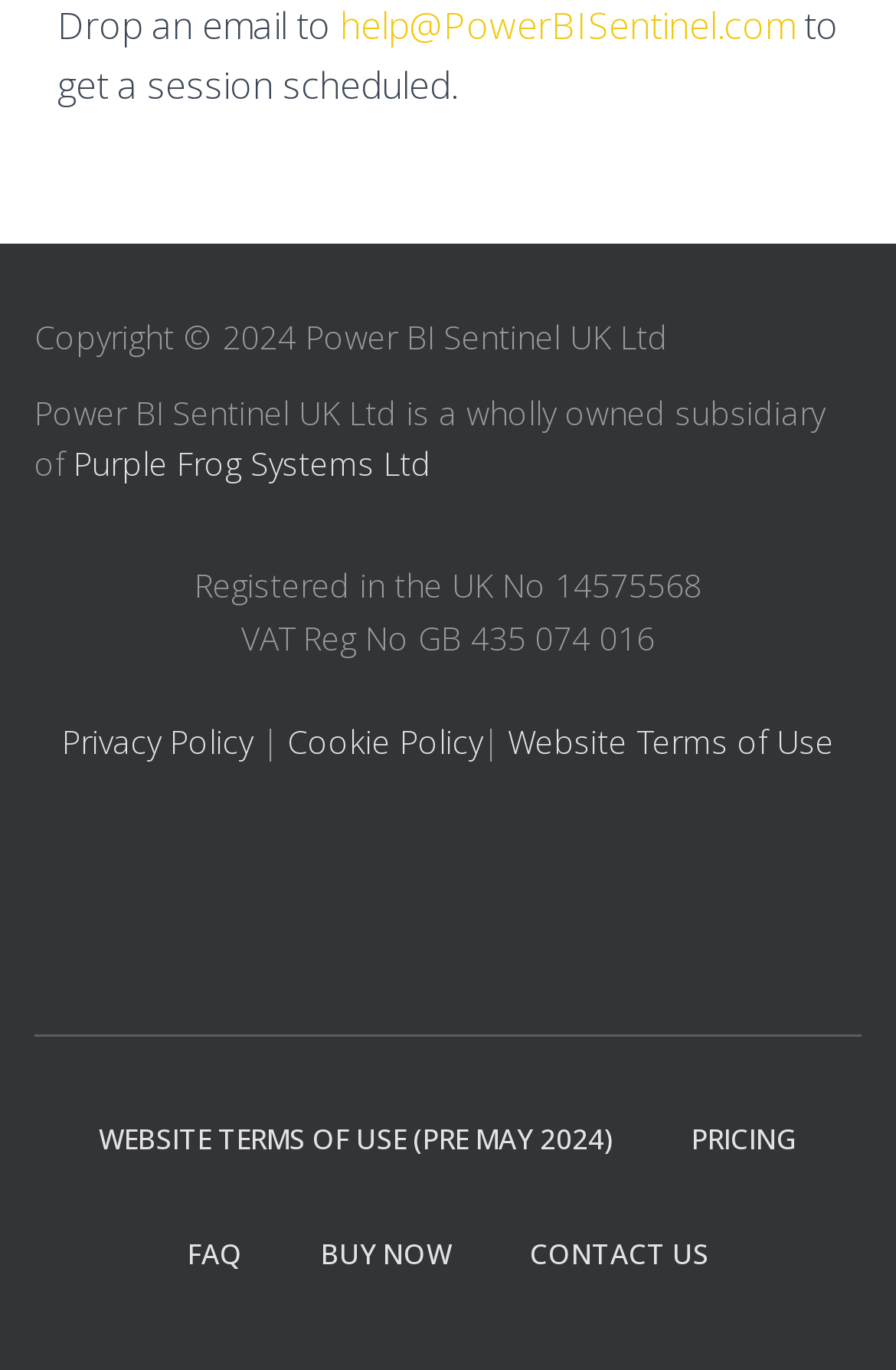Use a single word or phrase to answer the question:
What is the name of the company's parent organization?

Purple Frog Systems Ltd